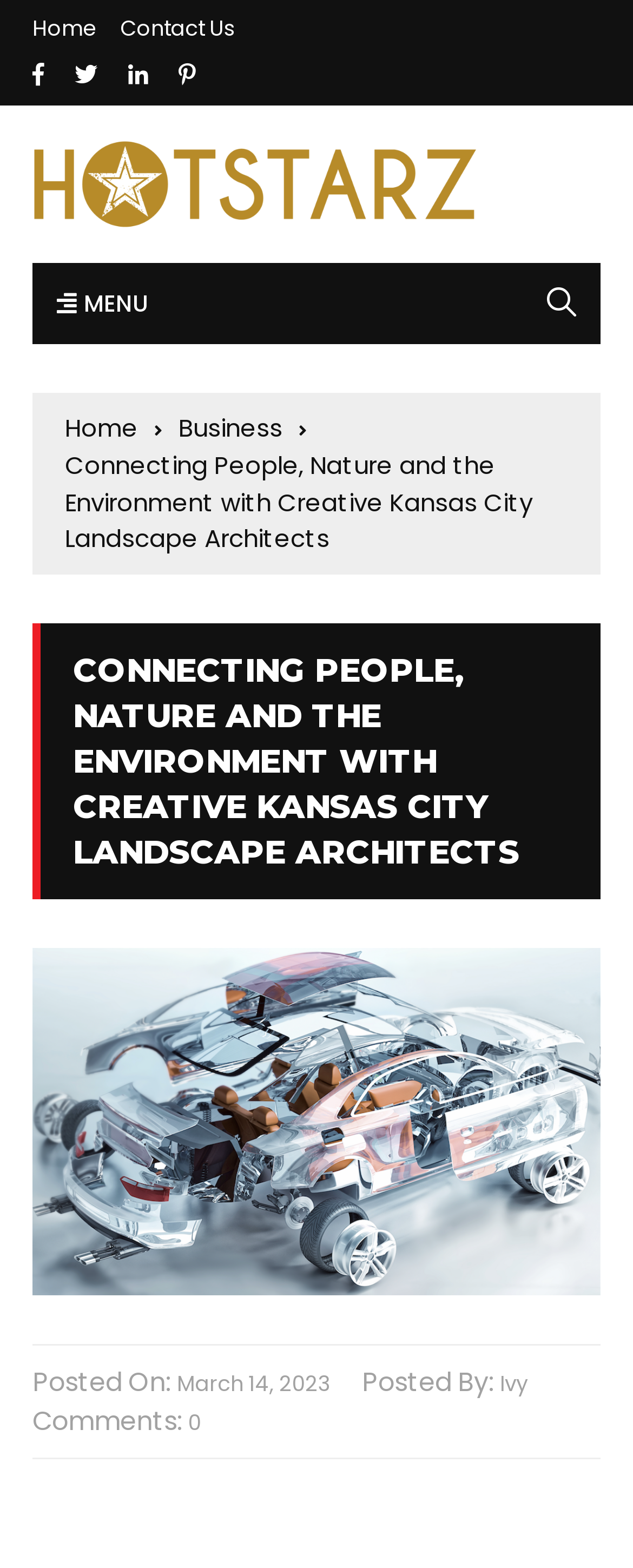Using the details from the image, please elaborate on the following question: How many comments are there on the latest article?

I found the number of comments by looking at the 'Comments:' section below the main heading. The number of comments is '0'.